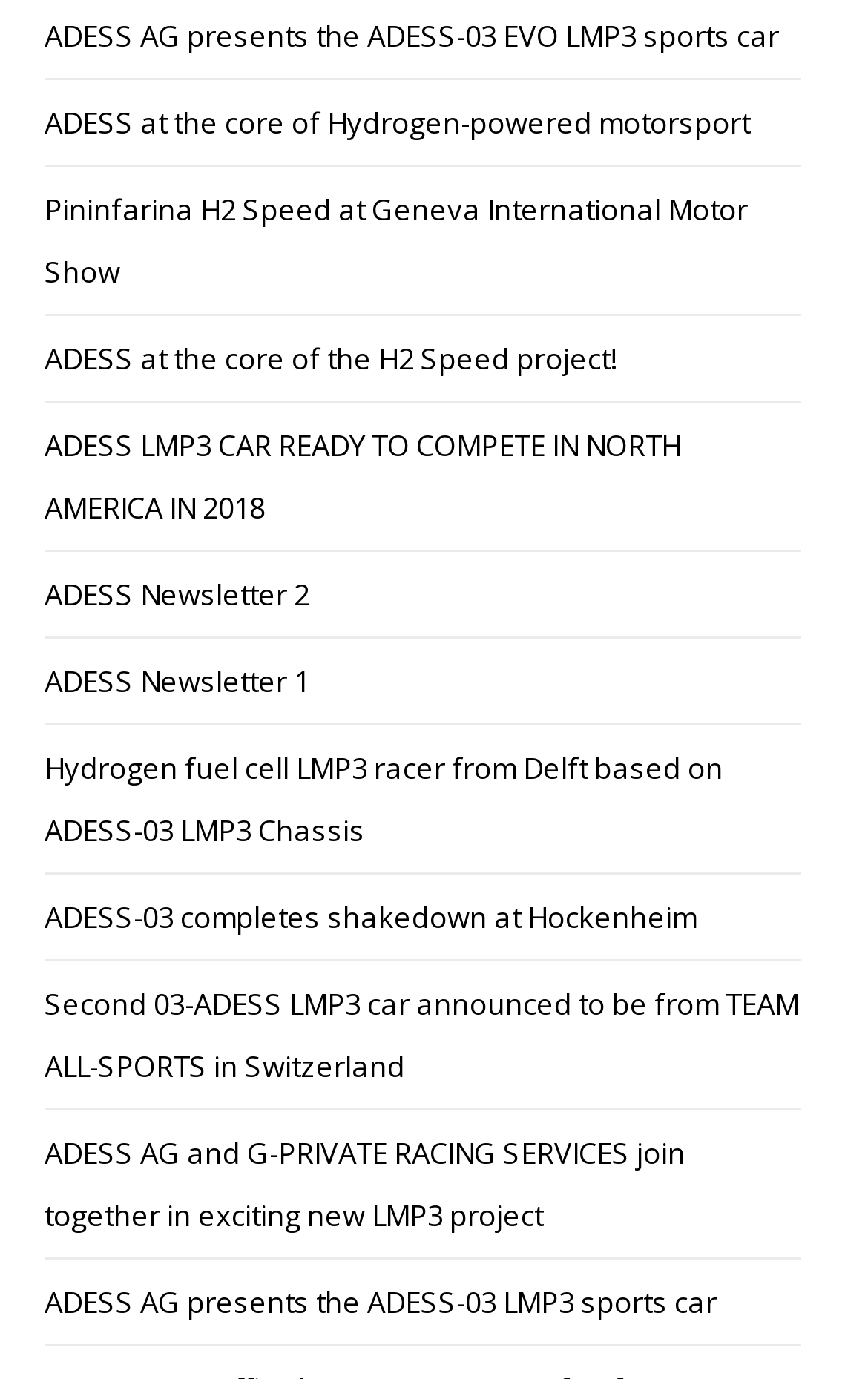What type of cars are mentioned?
Please provide a single word or phrase as the answer based on the screenshot.

LMP3 sports cars